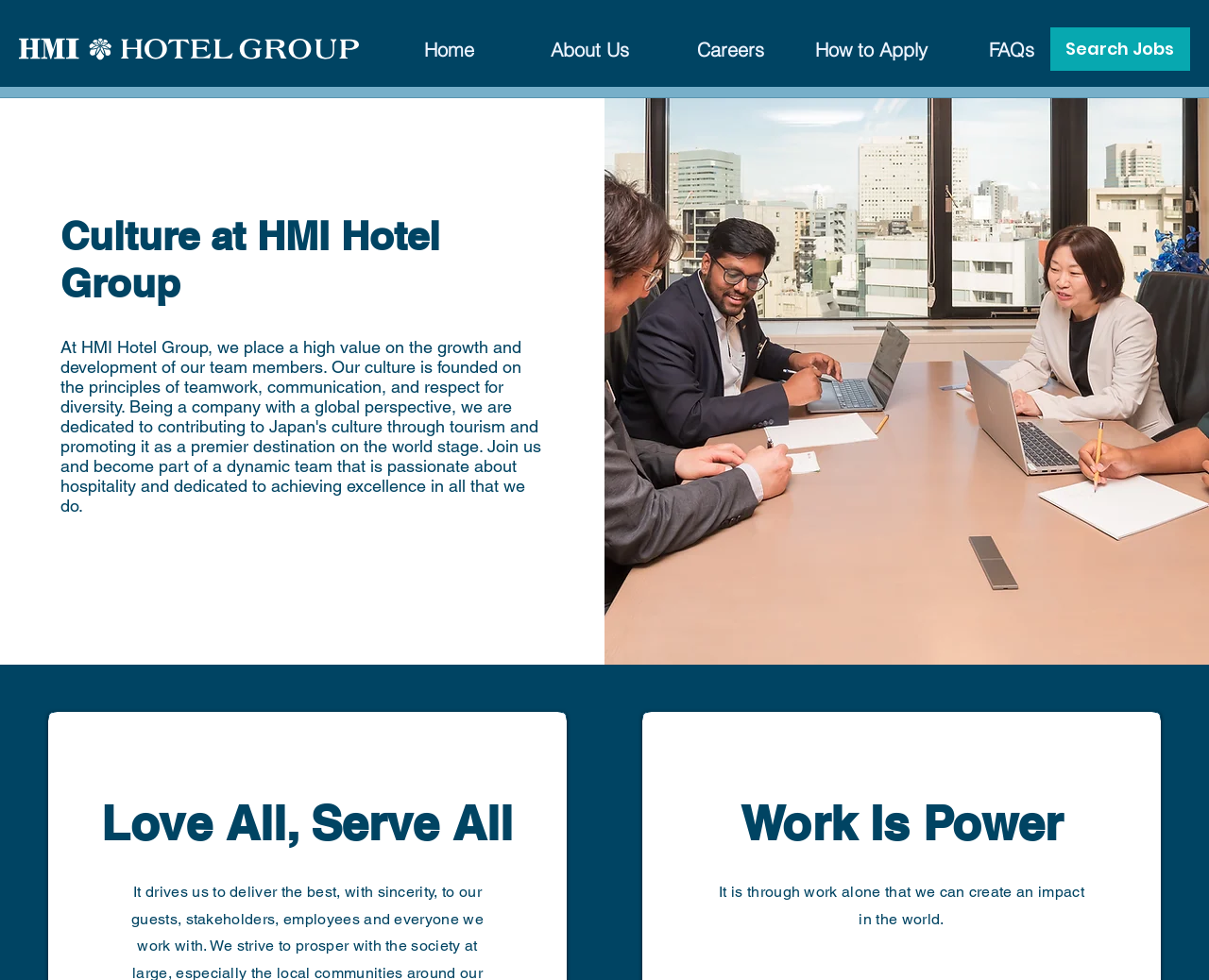With reference to the image, please provide a detailed answer to the following question: How many navigation links are there?

There are 6 navigation links: 'Home', 'About Us', 'Careers', 'How to Apply', 'FAQs', and 'Search Jobs'. These links can be found in the navigation element 'Site'.